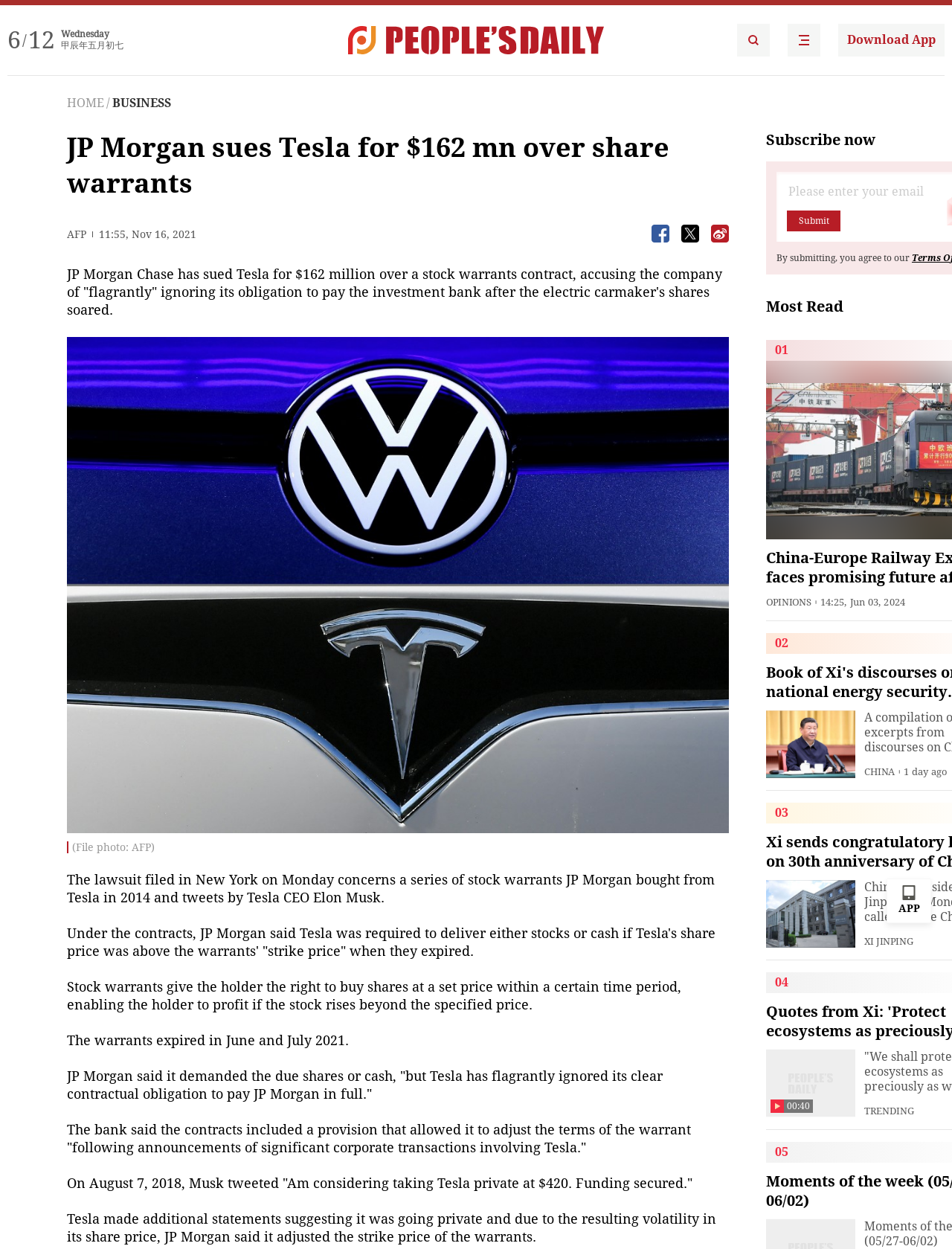What is the date of the news article? From the image, respond with a single word or brief phrase.

Nov 16, 2021